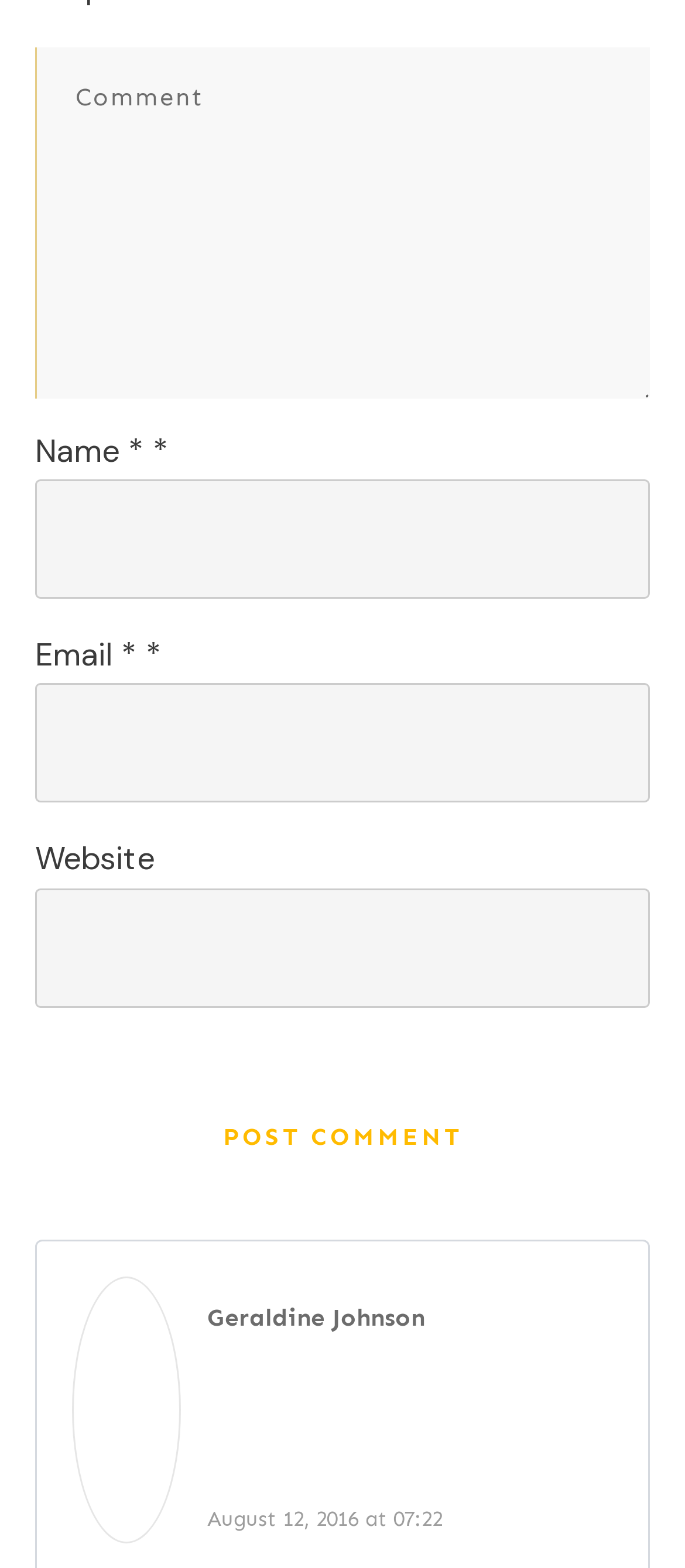Using the provided element description: "name="comment" placeholder="Comment"", identify the bounding box coordinates. The coordinates should be four floats between 0 and 1 in the order [left, top, right, bottom].

[0.051, 0.03, 0.949, 0.254]